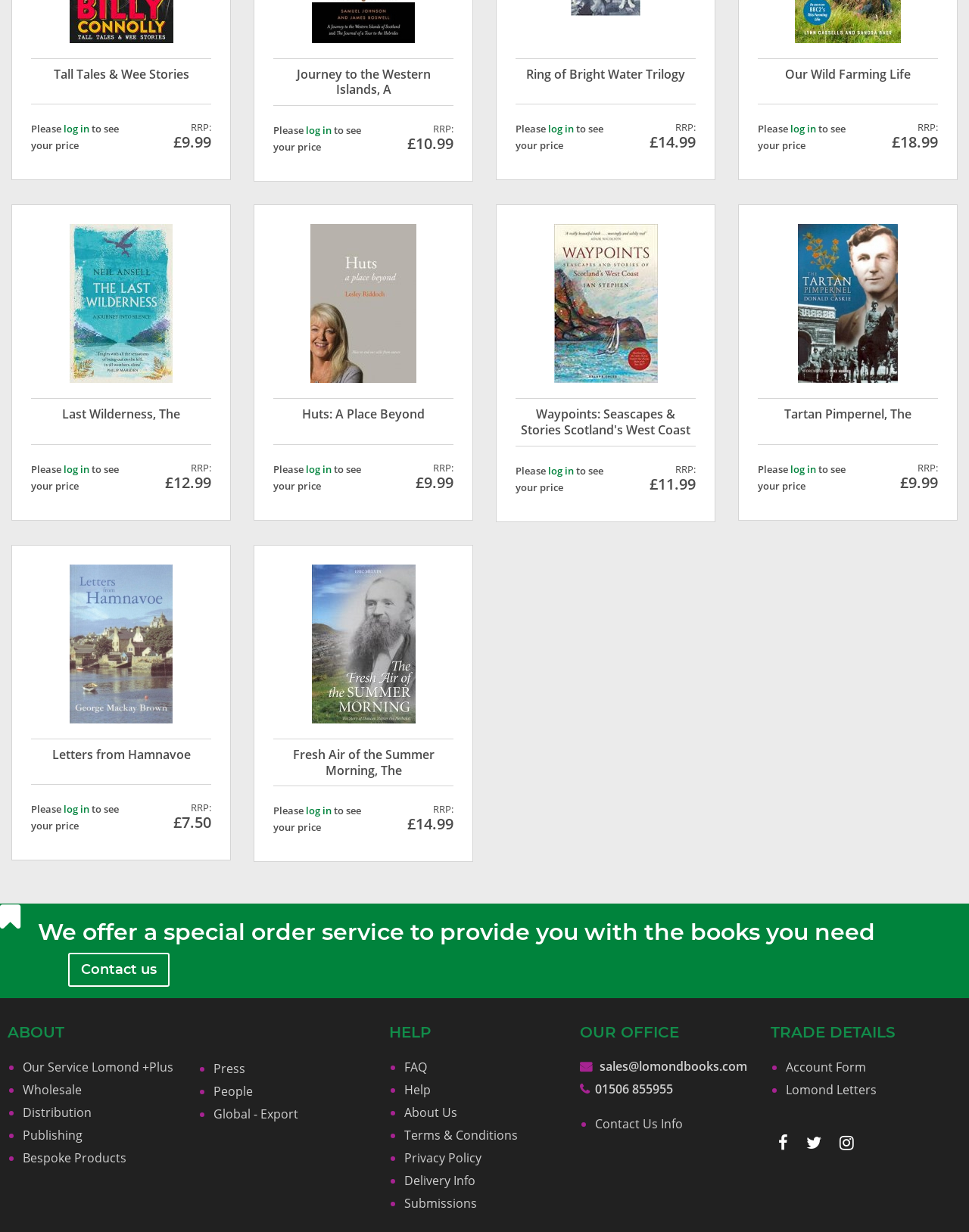Can you provide the bounding box coordinates for the element that should be clicked to implement the instruction: "view book details of Tall Tales & Wee Stories"?

[0.032, 0.054, 0.218, 0.067]